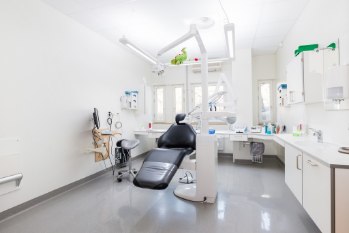Offer an in-depth caption for the image.

The image features a modern dental practice interior, showcasing a well-organized dental treatment room. Central to the space is an ergonomic dental chair that is equipped for patient comfort, complemented by overhead lighting designed to illuminate the treatment area. The walls are painted in a light, neutral color, contributing to a clean and welcoming atmosphere.

To the left side of the image, various dental tools and instruments are neatly arranged, indicating preparedness for patient care. A small trolley, likely for additional supplies, is visible alongside the chair. The right side of the room is furnished with cabinetry containing organized dental equipment and materials, further emphasizing the room's functionality. Large windows allow ample natural light to brighten the space, creating a pleasant environment for both patients and dental professionals.

This image is associated with the blog post titled "Dental Practice: How to Plan Your Office Design," where insights on effective dental clinic layouts and patient experience are shared, authored by Kristen Chamberlain.